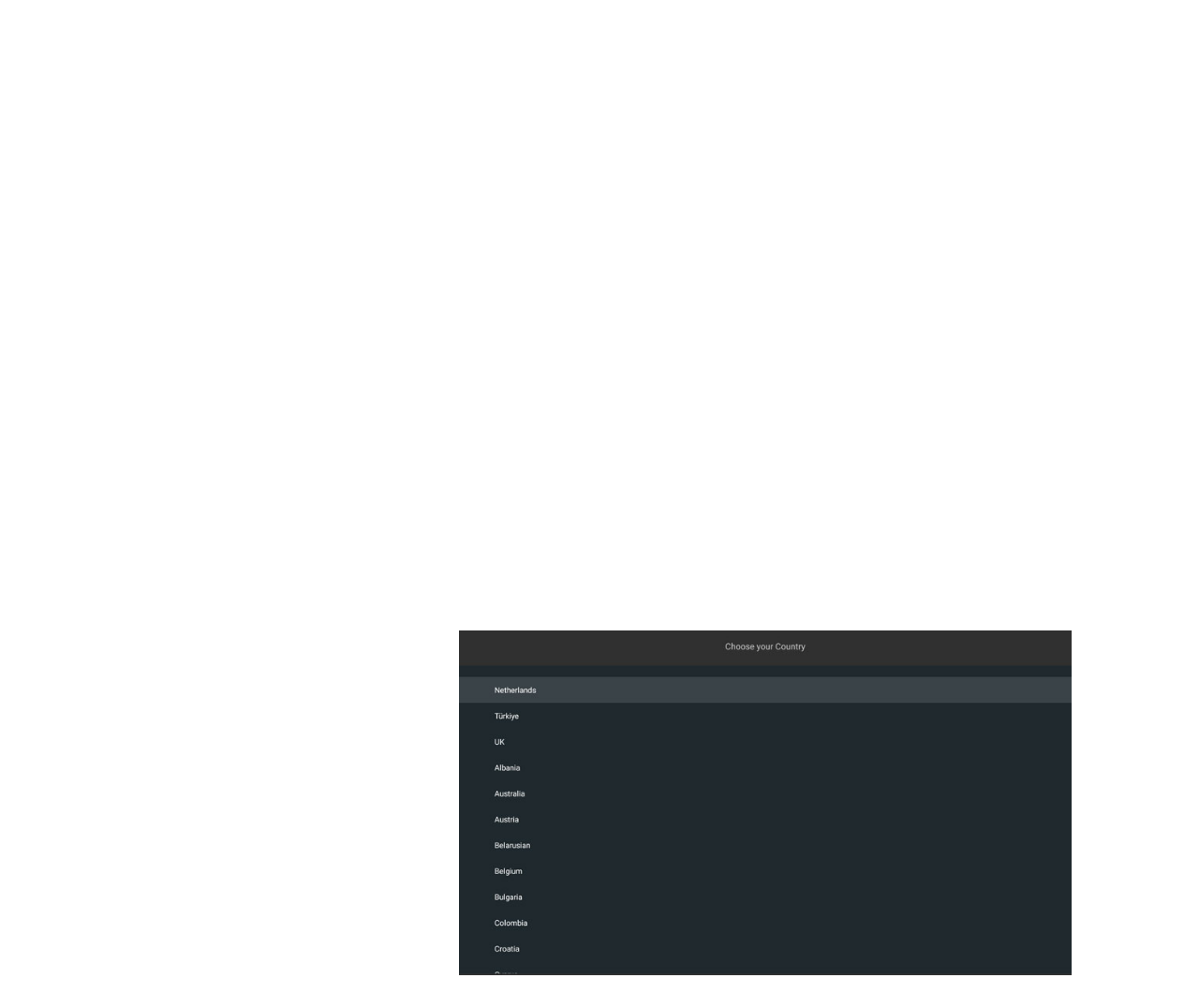Determine the bounding box for the described HTML element: "12 - Licences and Billing". Ensure the coordinates are four float numbers between 0 and 1 in the format [left, top, right, bottom].

[0.043, 0.695, 0.355, 0.759]